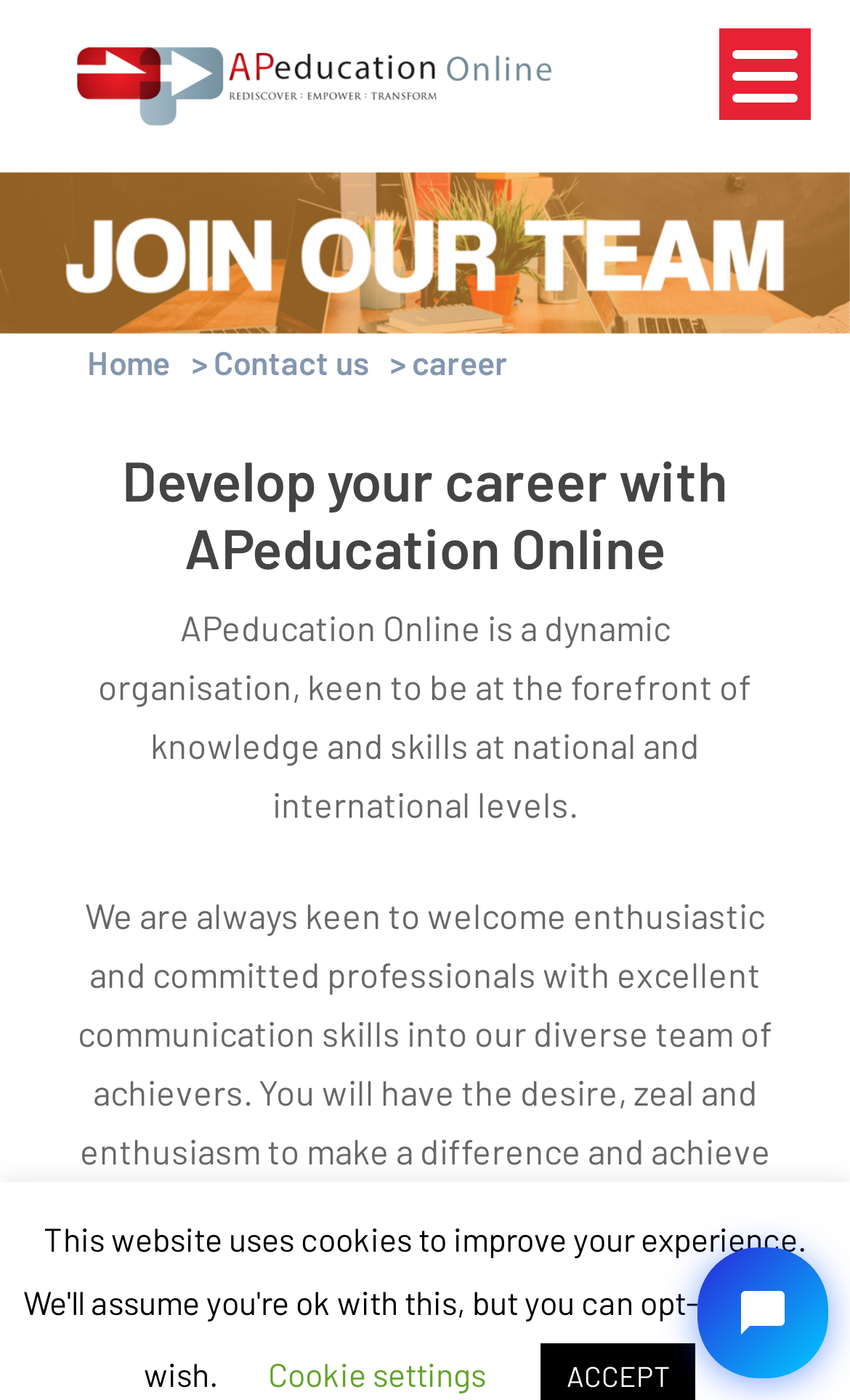What is the name of the organization?
Please look at the screenshot and answer in one word or a short phrase.

APeducation Online